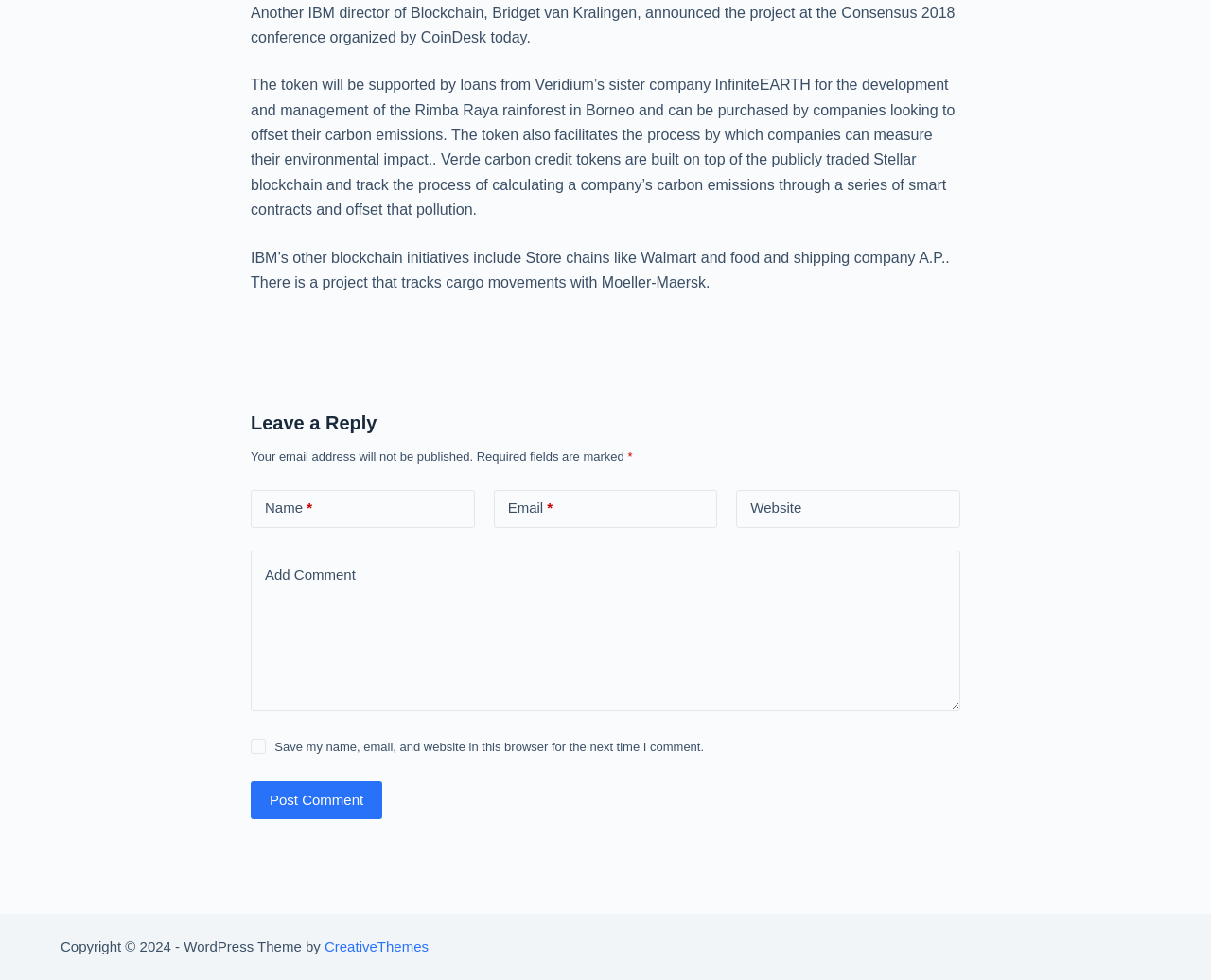Bounding box coordinates are specified in the format (top-left x, top-left y, bottom-right x, bottom-right y). All values are floating point numbers bounded between 0 and 1. Please provide the bounding box coordinate of the region this sentence describes: Reach in Google Maps

None